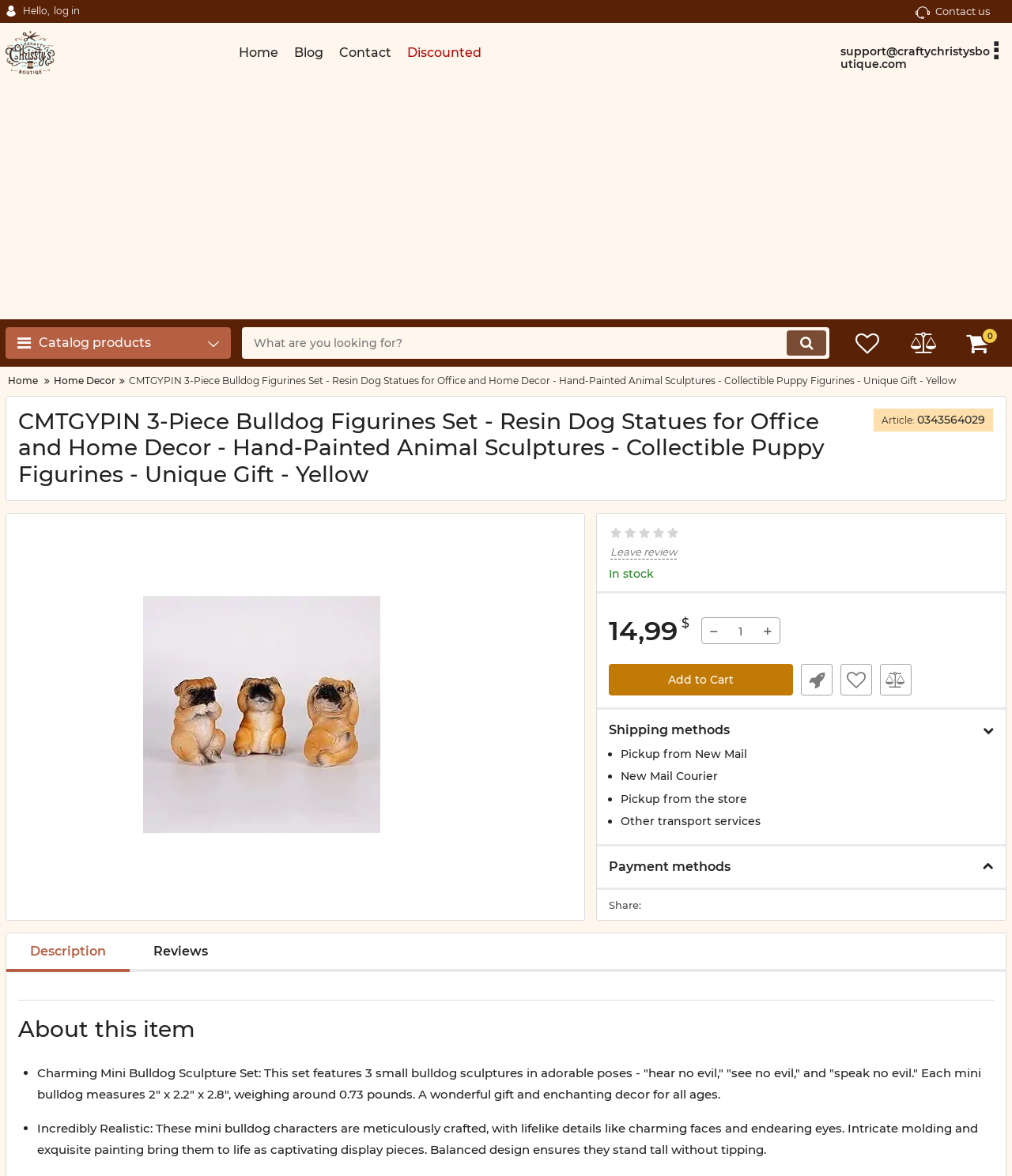Indicate the bounding box coordinates of the element that needs to be clicked to satisfy the following instruction: "leave a review". The coordinates should be four float numbers between 0 and 1, i.e., [left, top, right, bottom].

[0.603, 0.464, 0.668, 0.476]